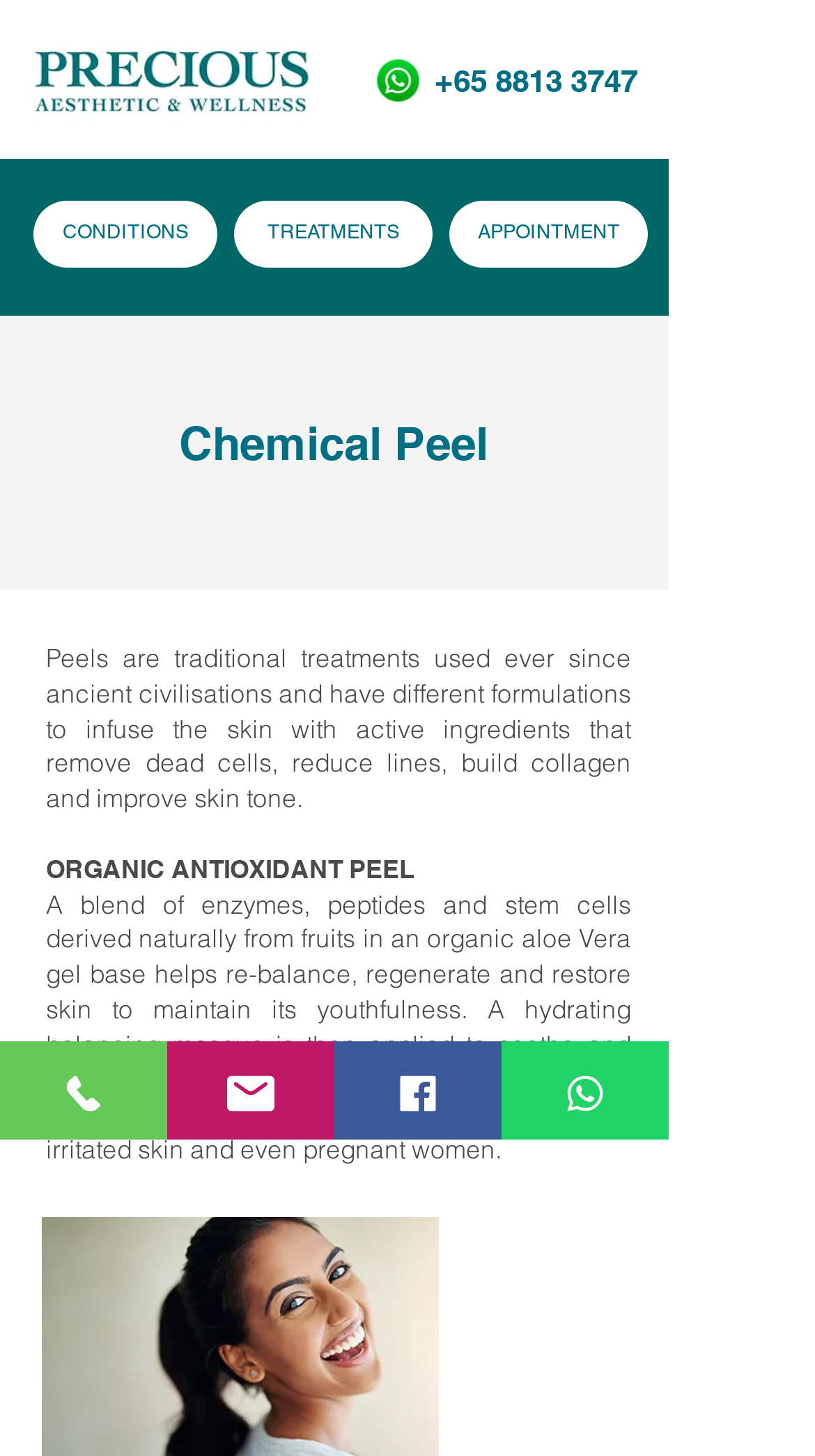What is the type of peel suitable for very sensitive skin?
Answer the question with a single word or phrase, referring to the image.

ORGANIC ANTIOXIDANT PEEL